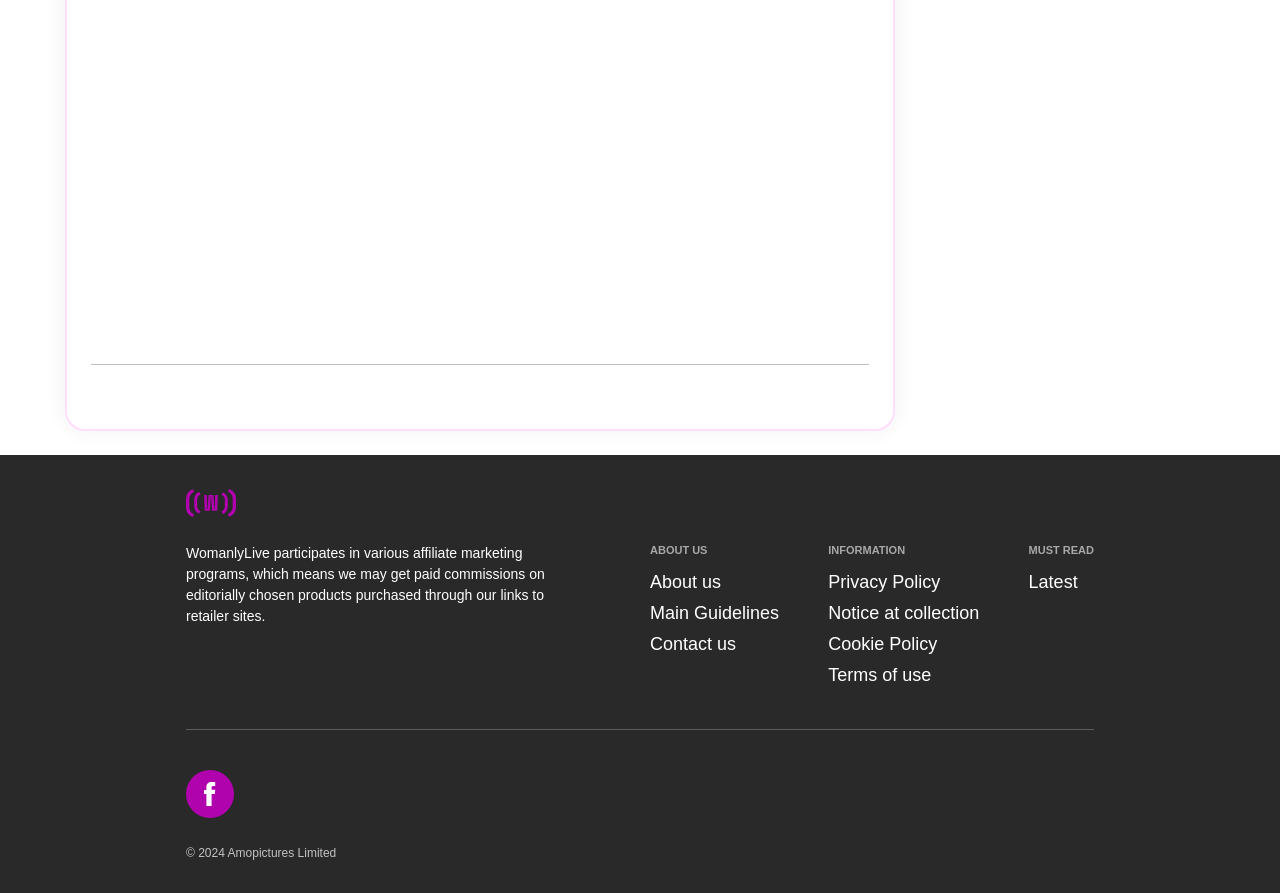Pinpoint the bounding box coordinates of the clickable area necessary to execute the following instruction: "View Privacy Policy". The coordinates should be given as four float numbers between 0 and 1, namely [left, top, right, bottom].

[0.647, 0.64, 0.735, 0.663]